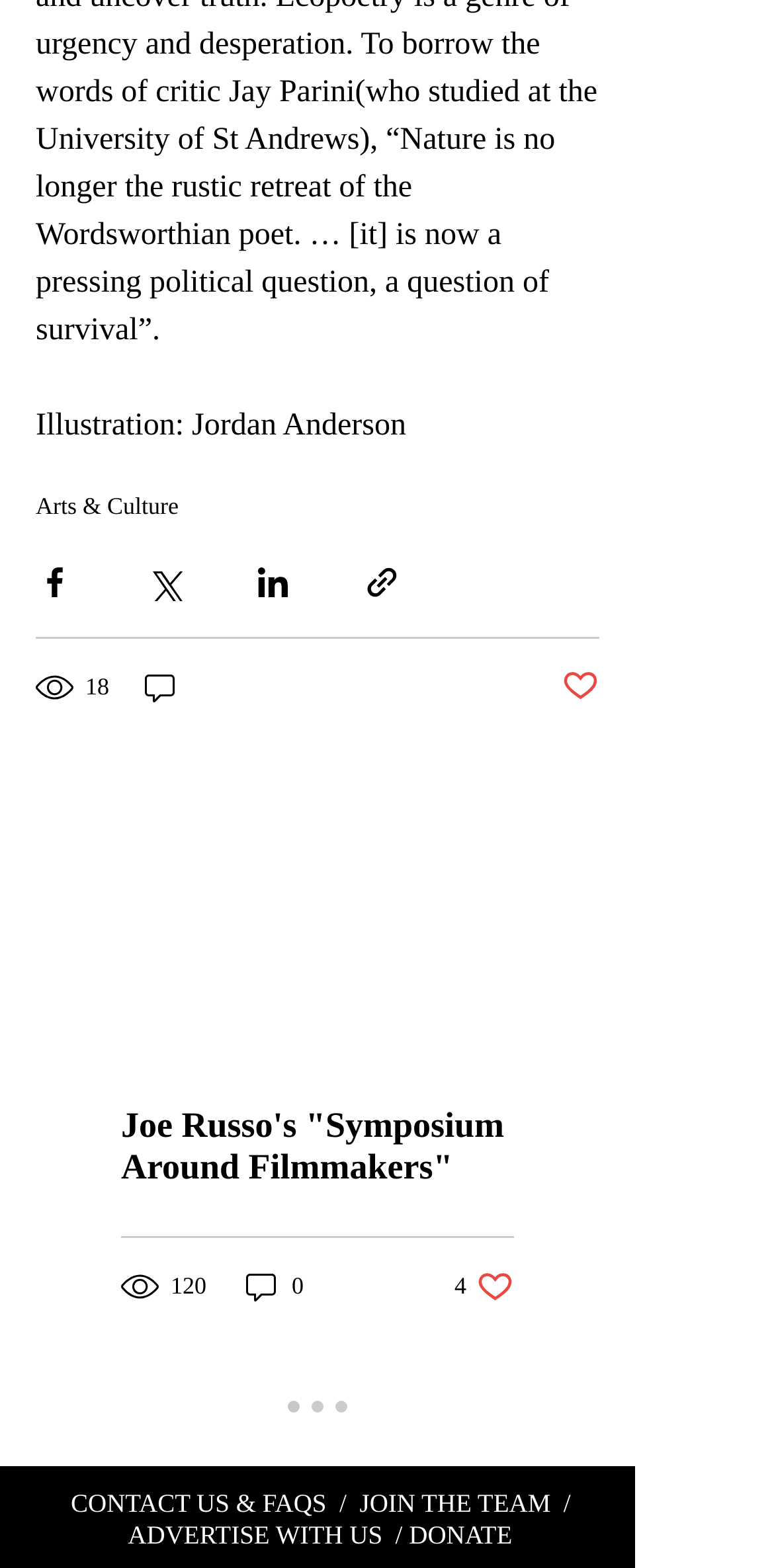Can you specify the bounding box coordinates of the area that needs to be clicked to fulfill the following instruction: "Donate"?

[0.528, 0.97, 0.662, 0.989]